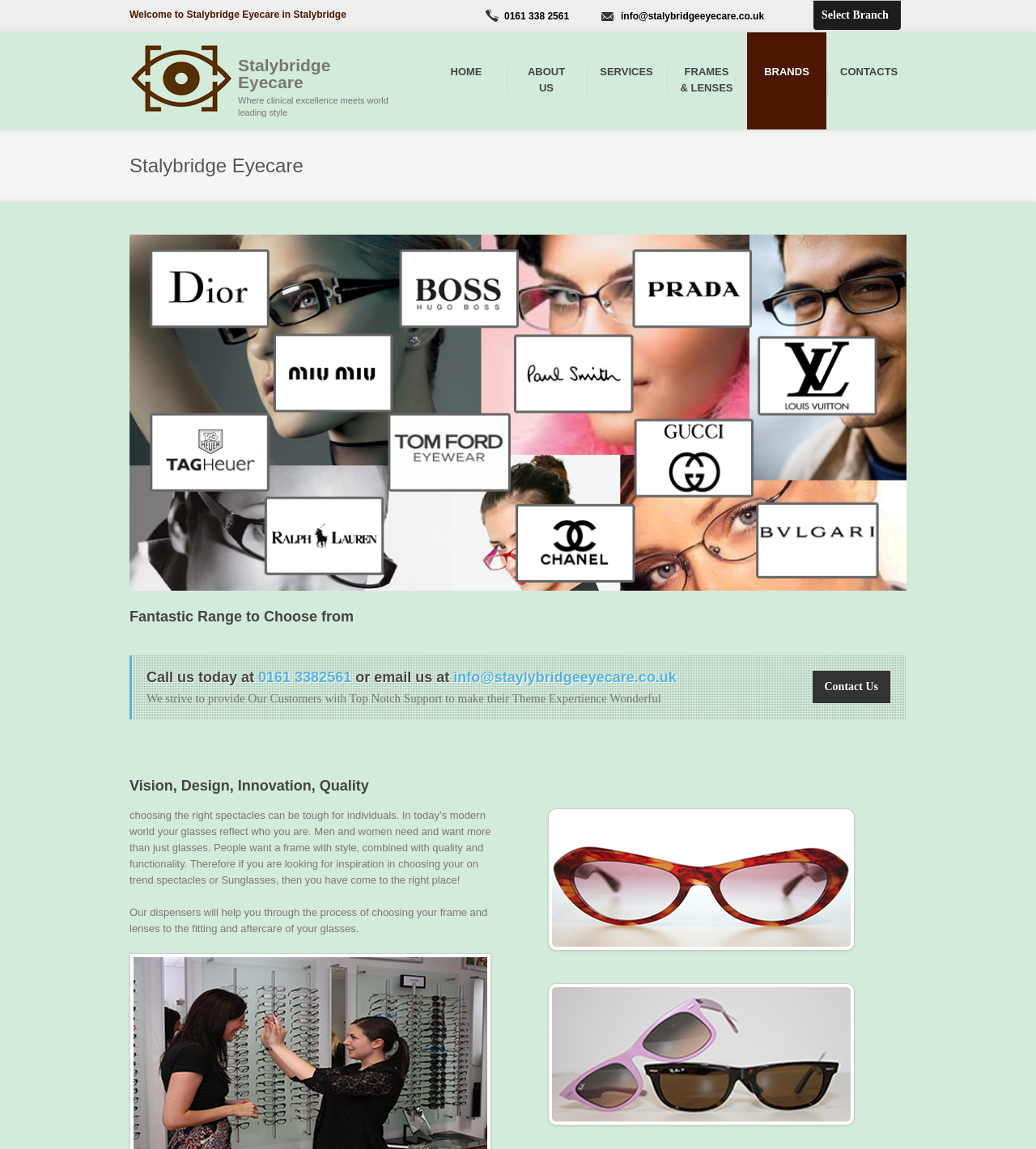Given the element description, predict the bounding box coordinates in the format (top-left x, top-left y, bottom-right x, bottom-right y), using floating point numbers between 0 and 1: SERVICES

[0.567, 0.028, 0.643, 0.096]